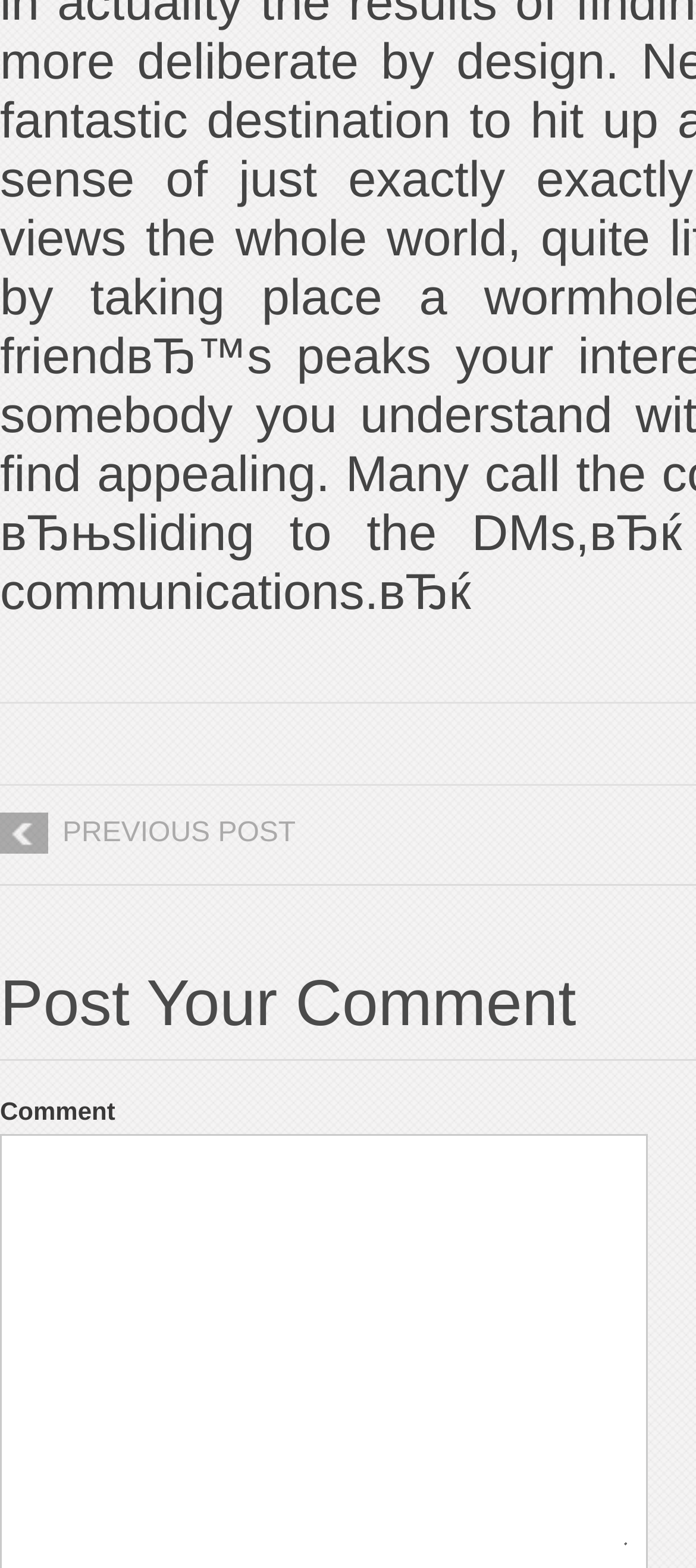Based on the element description name="comment", identify the bounding box of the UI element in the given webpage screenshot. The coordinates should be in the format (top-left x, top-left y, bottom-right x, bottom-right y) and must be between 0 and 1.

[0.028, 0.736, 0.901, 0.986]